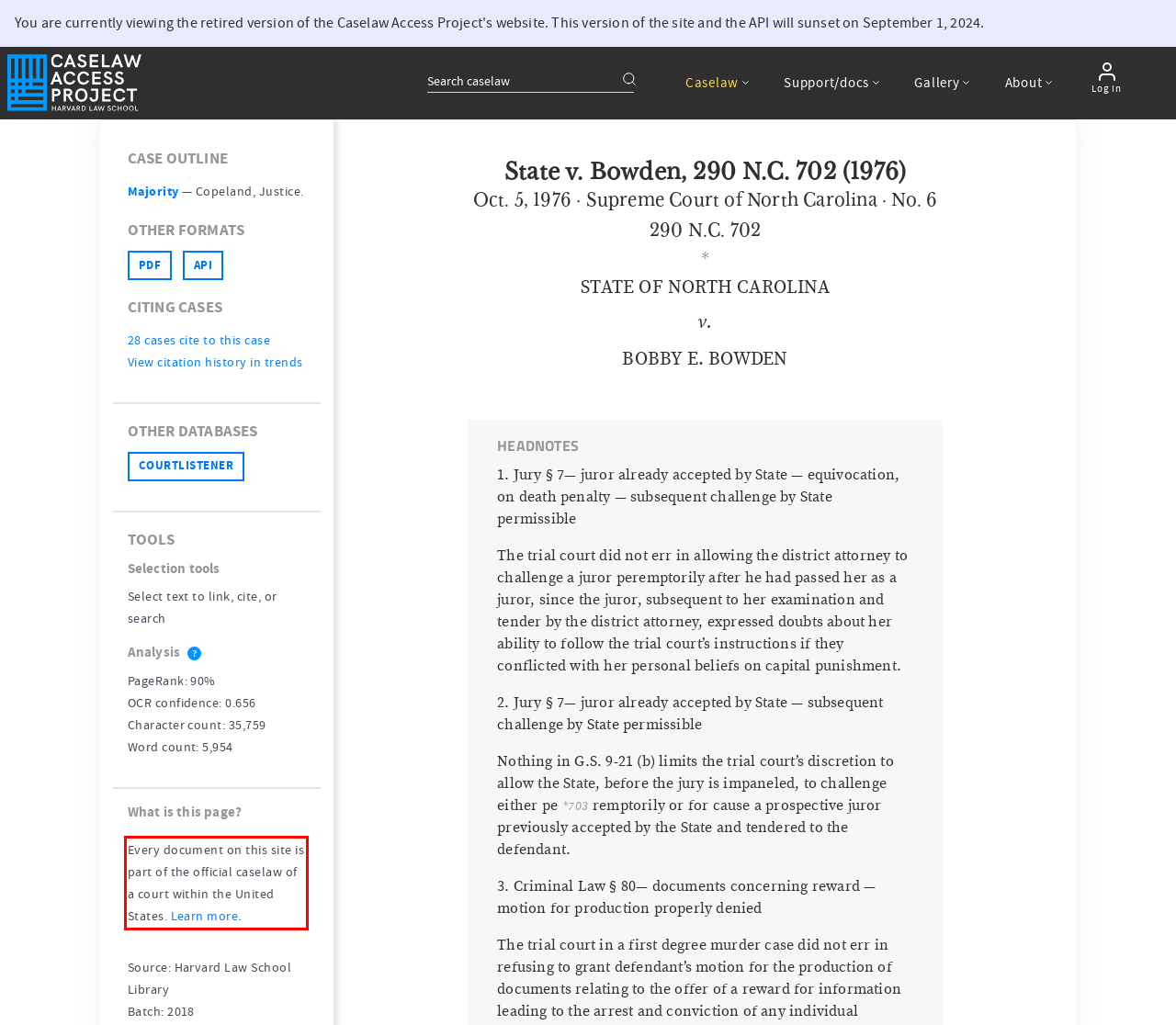You are given a screenshot of a webpage with a UI element highlighted by a red bounding box. Please perform OCR on the text content within this red bounding box.

Every document on this site is part of the official caselaw of a court within the United States. Learn more.